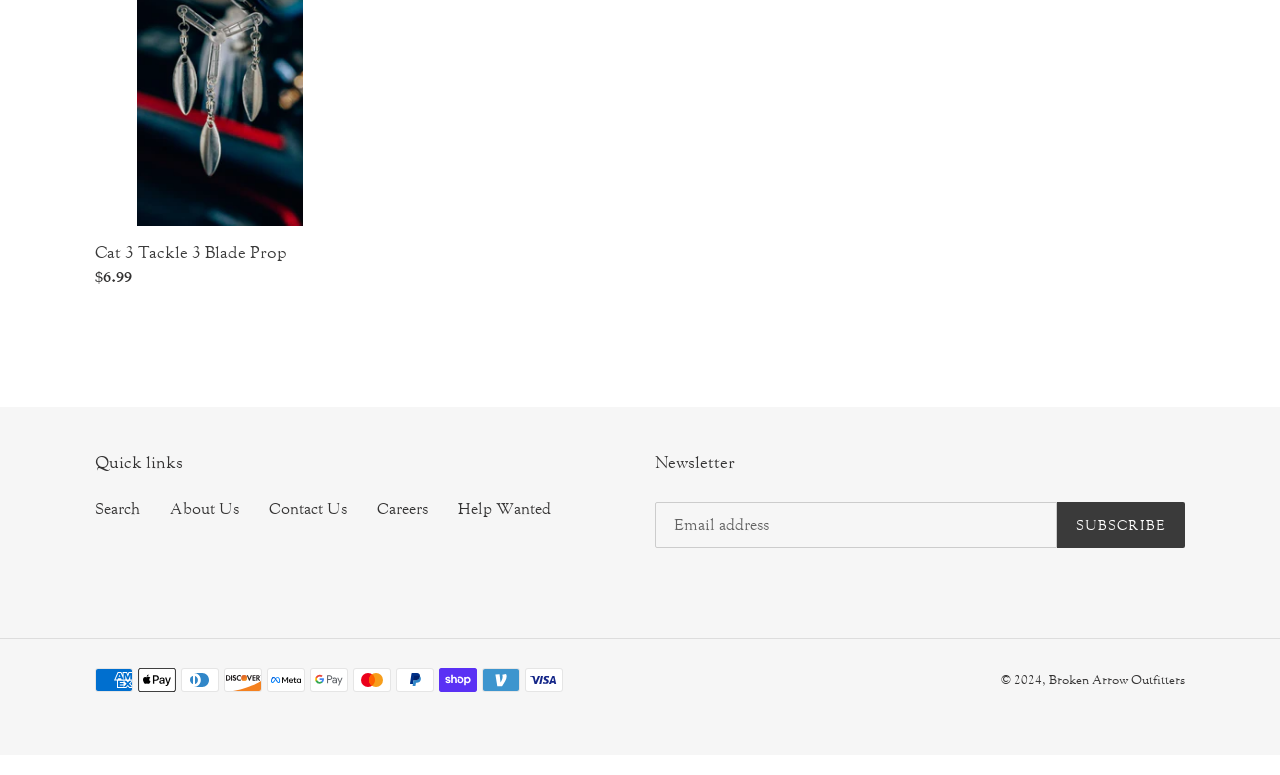Identify the bounding box coordinates of the section that should be clicked to achieve the task described: "Search the website".

[0.074, 0.644, 0.109, 0.668]